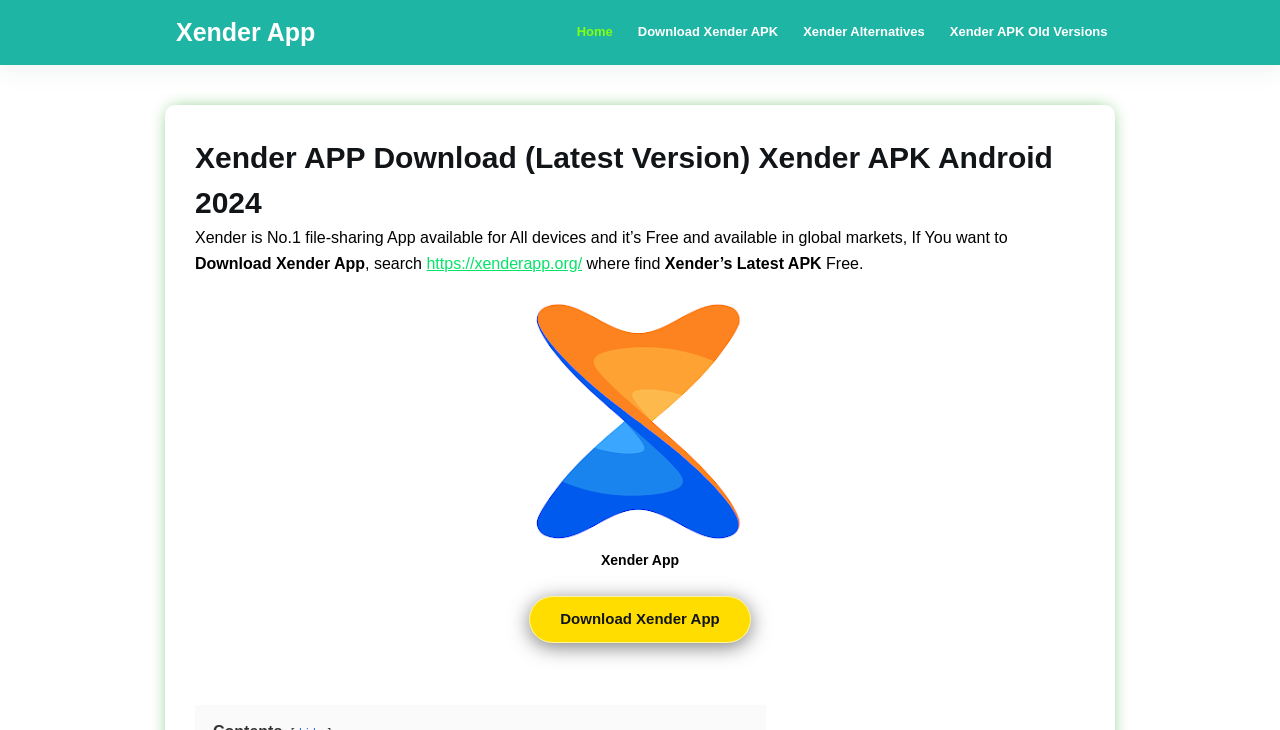Based on the image, provide a detailed and complete answer to the question: 
Where can the app be downloaded?

The link to download the app is provided in the text 'Download Xender App, search https://xenderapp.org/ where find Xender’s Latest APK'.